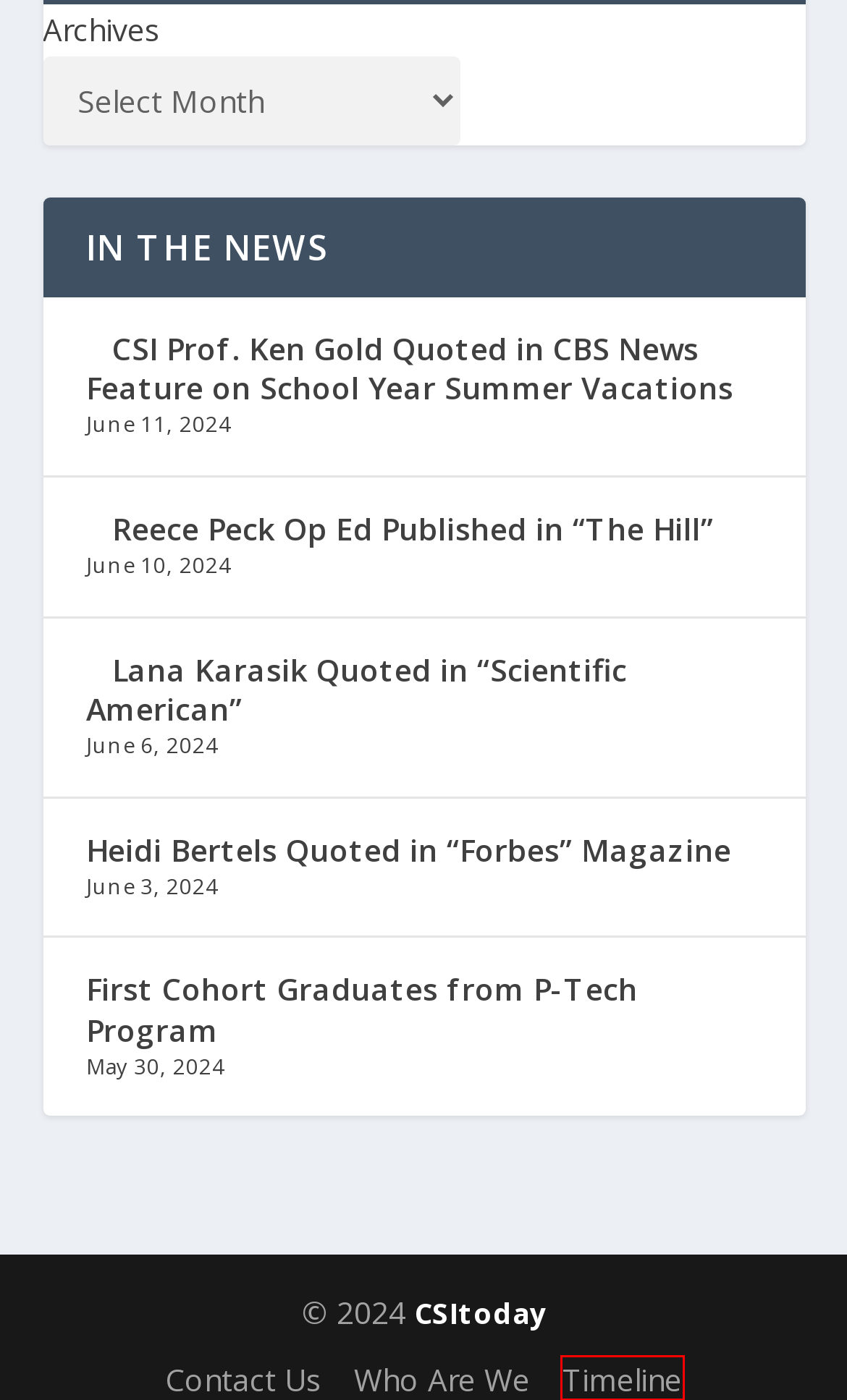You have a screenshot of a webpage with a red bounding box around an element. Select the webpage description that best matches the new webpage after clicking the element within the red bounding box. Here are the descriptions:
A. First Cohort Graduates from P-Tech Program | CSI Today
B. CSI Prof. Ken Gold Quoted in CBS News Feature on School Year Summer Vacations | CSI Today
C. Heidi Bertels Quoted in “Forbes” Magazine | CSI Today
D. Timeline | CSI Today
E. Bertha’s Summer of Love: Stitch Yourself Happy- “Log Cabin” piecing  –  CUNY Events Calendar
F. Lana Karasik Quoted in “Scientific American” | CSI Today
G. Reece Peck Op Ed Published in “The Hill” | CSI Today
H. Who Are We | CSI Today

D